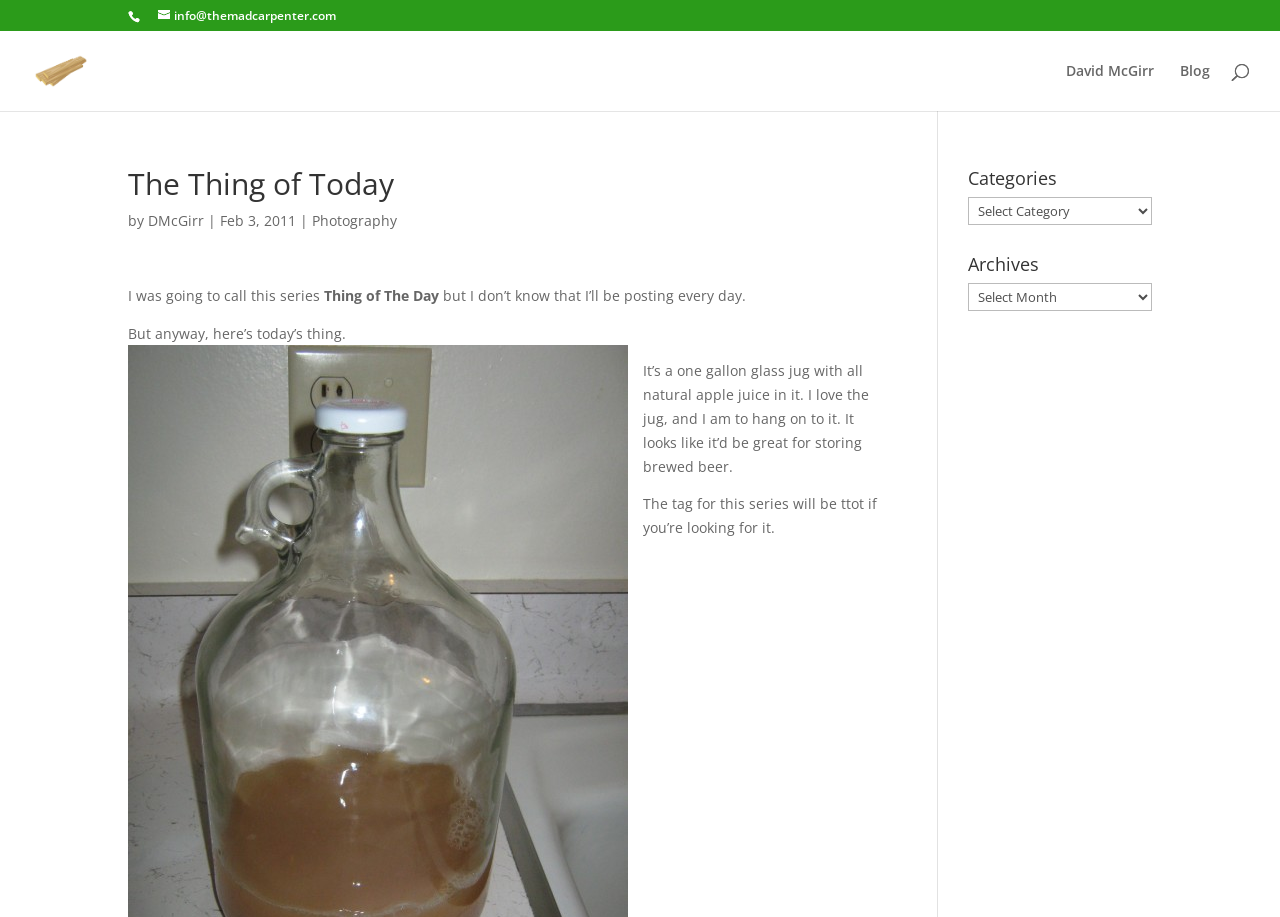Locate the bounding box coordinates of the clickable region necessary to complete the following instruction: "visit the blog". Provide the coordinates in the format of four float numbers between 0 and 1, i.e., [left, top, right, bottom].

[0.922, 0.07, 0.945, 0.121]